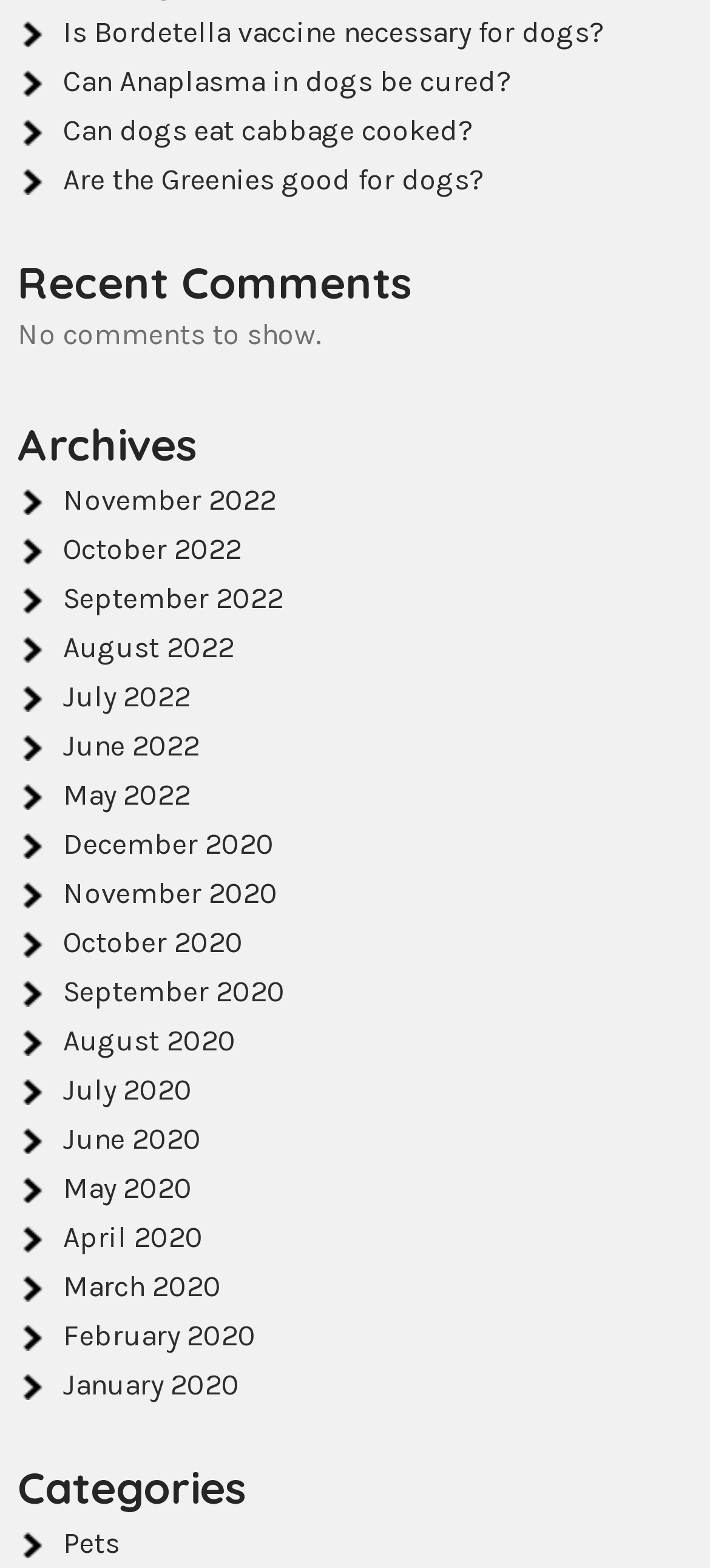Refer to the image and provide a thorough answer to this question:
How many links are listed in the Archives section?

The Archives section on the webpage lists 18 links, each corresponding to a different month, ranging from November 2022 to January 2020.